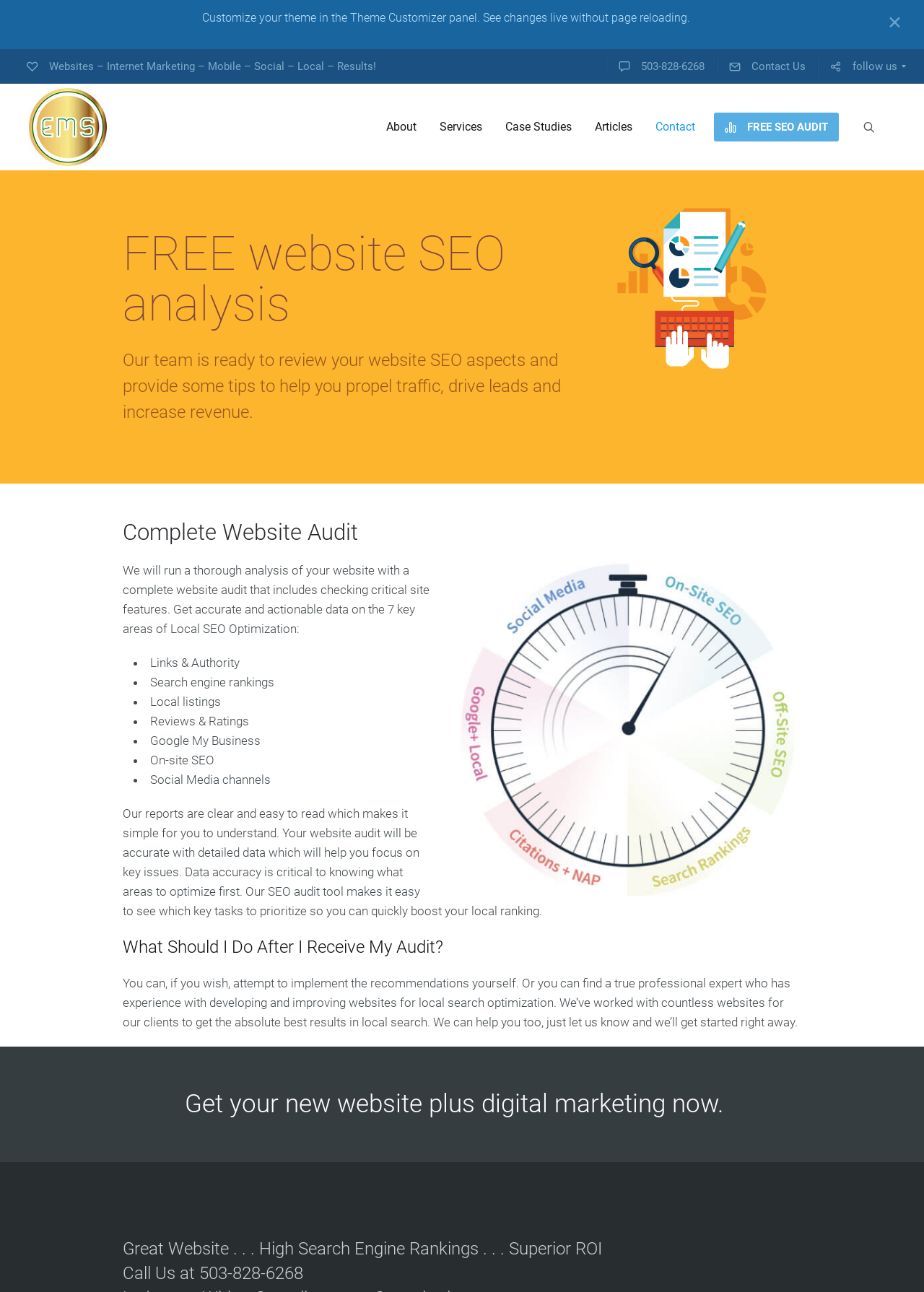Highlight the bounding box coordinates of the region I should click on to meet the following instruction: "Click on the 'About' link".

[0.405, 0.087, 0.463, 0.109]